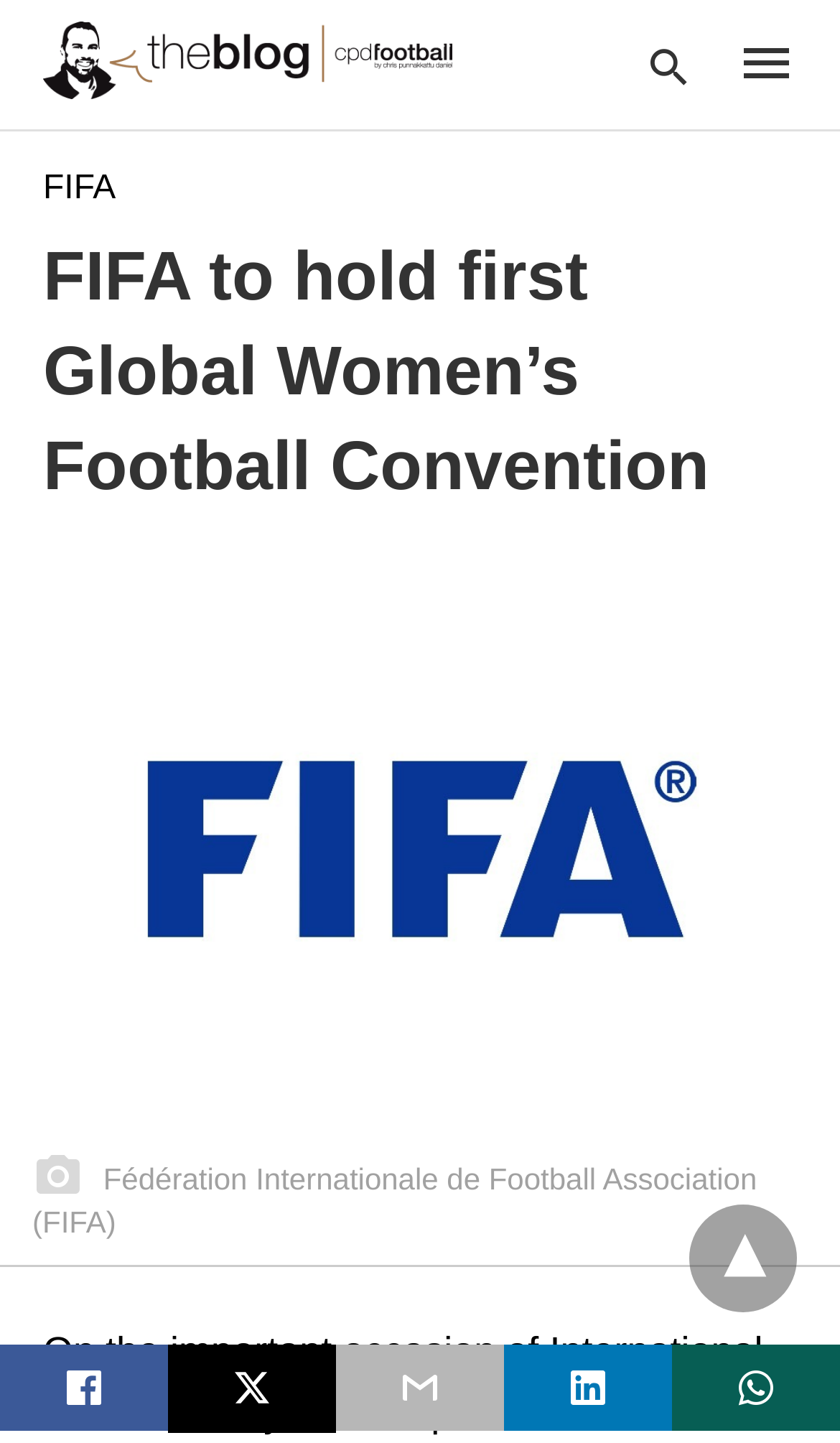What is the purpose of the search bar?
Please answer the question with a single word or phrase, referencing the image.

Type your query